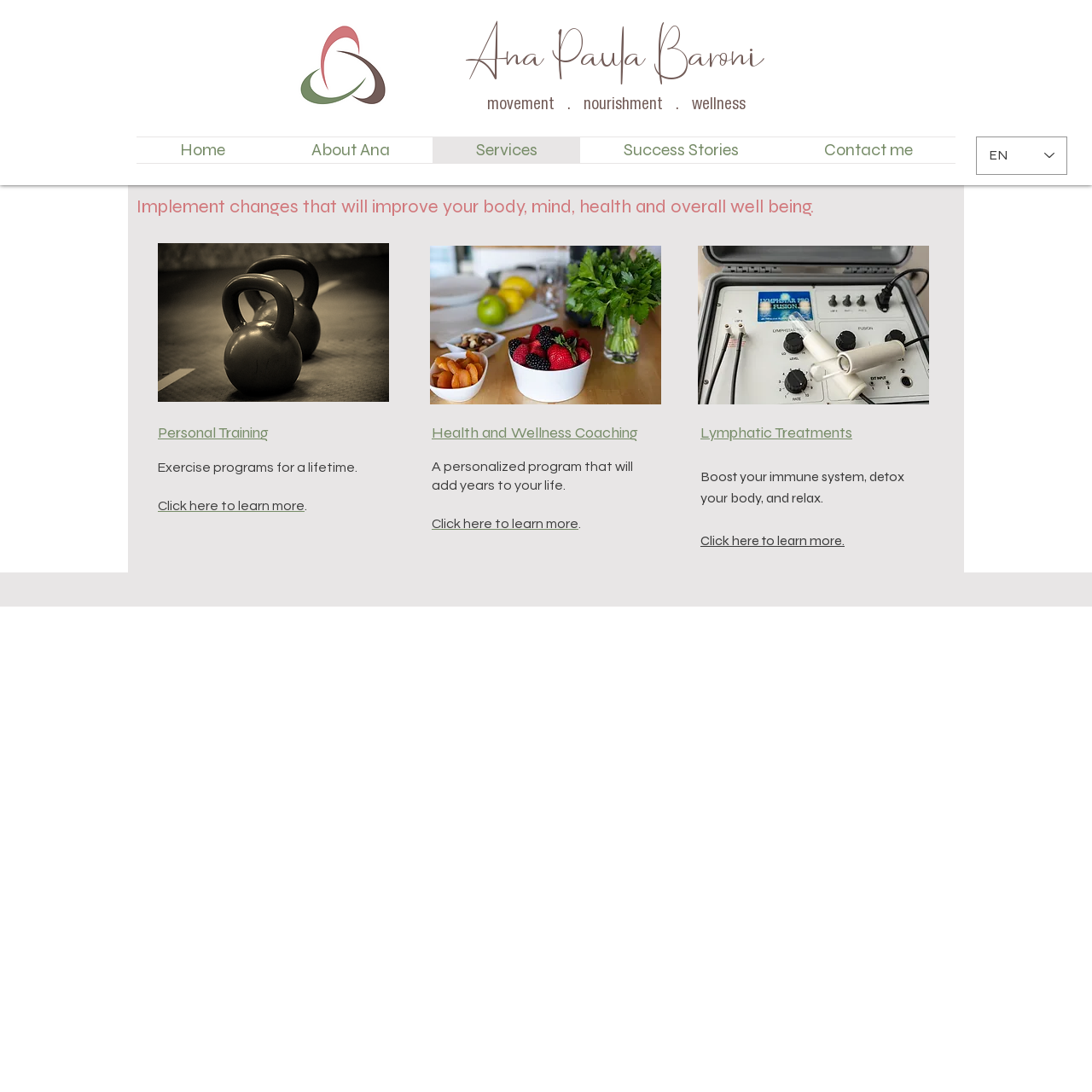Use a single word or phrase to answer the question: 
What is the purpose of the Lymphatic Treatments service?

Boost immune system, detox body, and relax